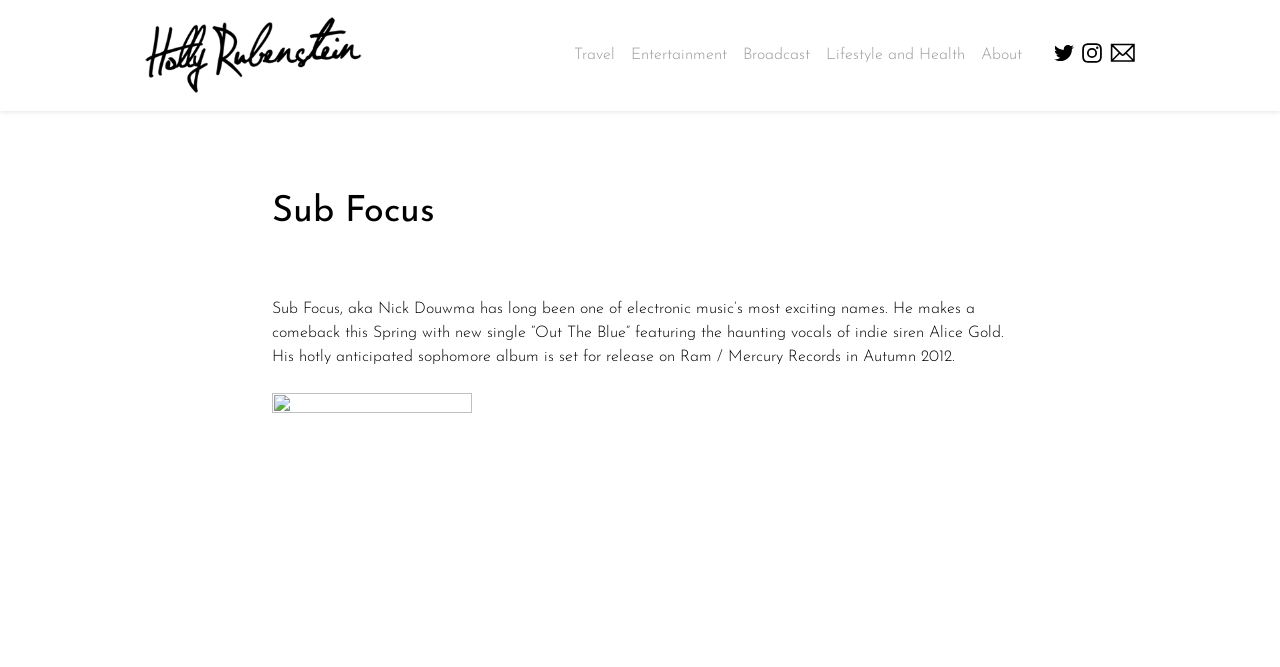Please reply with a single word or brief phrase to the question: 
How many links are present in the top navigation bar?

5